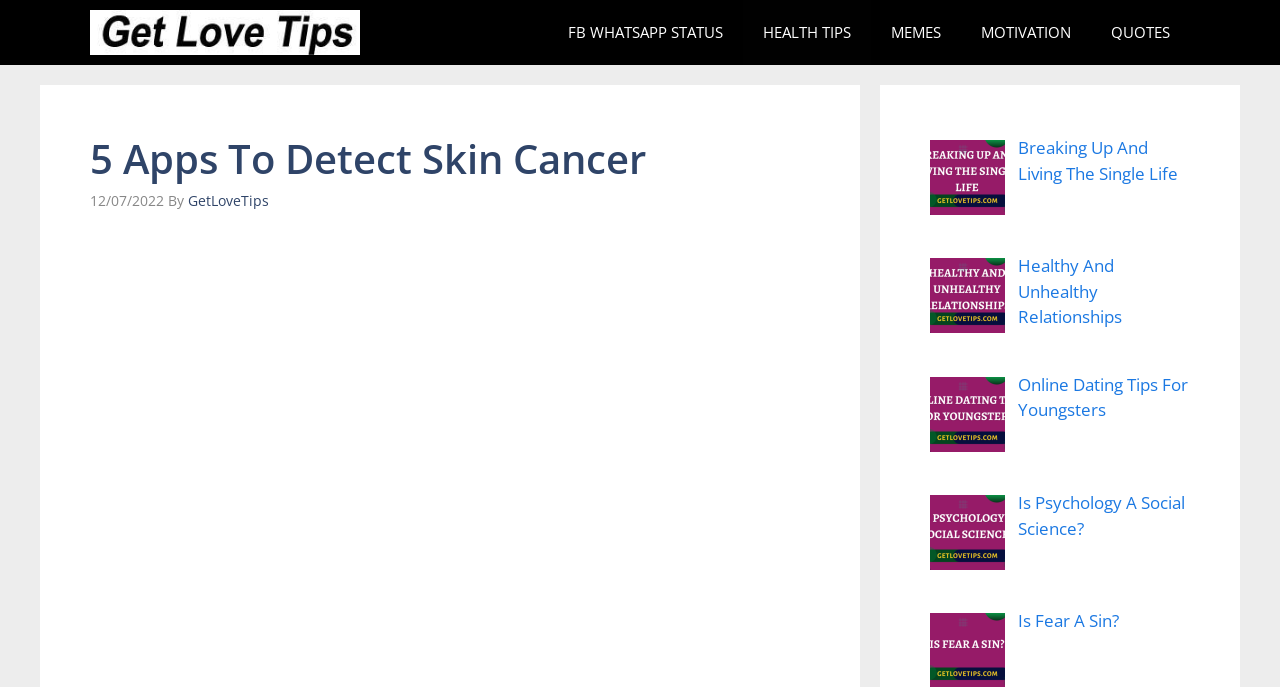Please identify the bounding box coordinates of the region to click in order to complete the given instruction: "Check the post 'Breaking Up And Living The Single Life'". The coordinates should be four float numbers between 0 and 1, i.e., [left, top, right, bottom].

[0.795, 0.198, 0.92, 0.269]